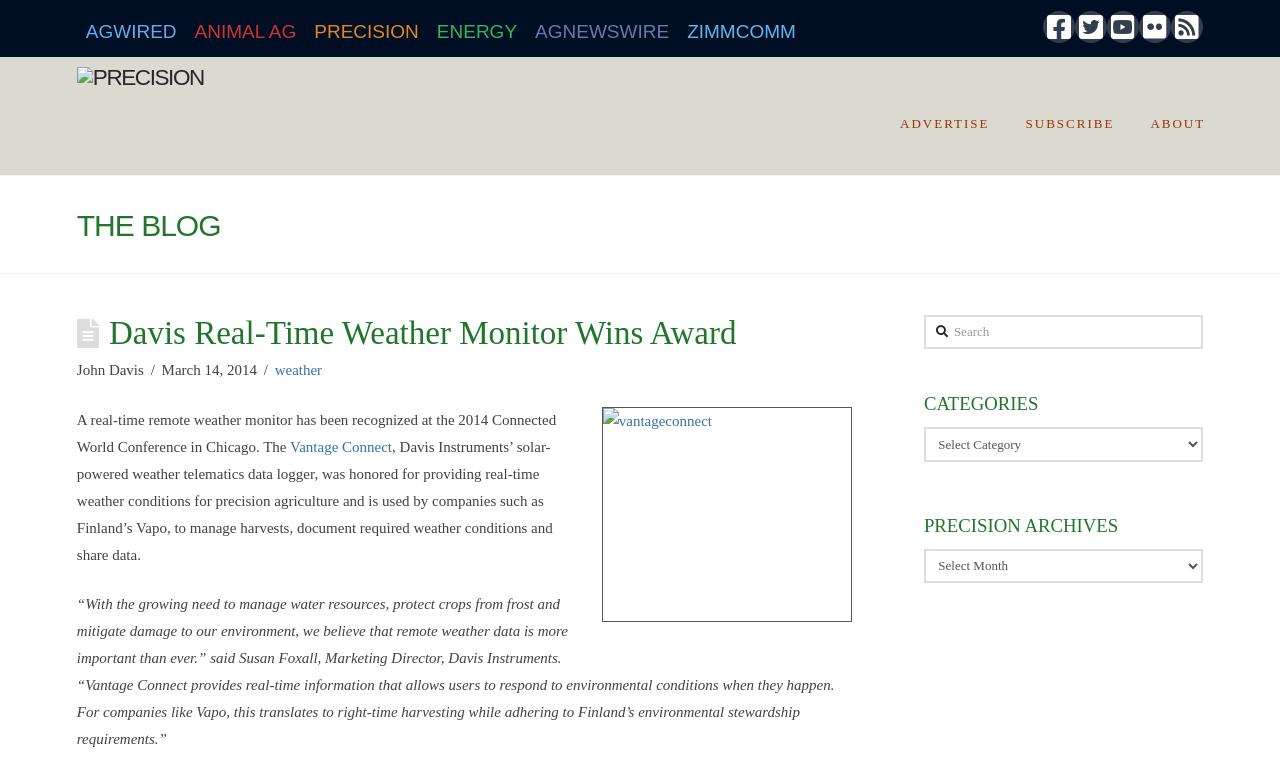Bounding box coordinates are specified in the format (top-left x, top-left y, bottom-right x, bottom-right y). All values are floating point numbers bounded between 0 and 1. Please provide the bounding box coordinate of the region this sentence describes: Vantage Connect

[0.227, 0.562, 0.306, 0.582]